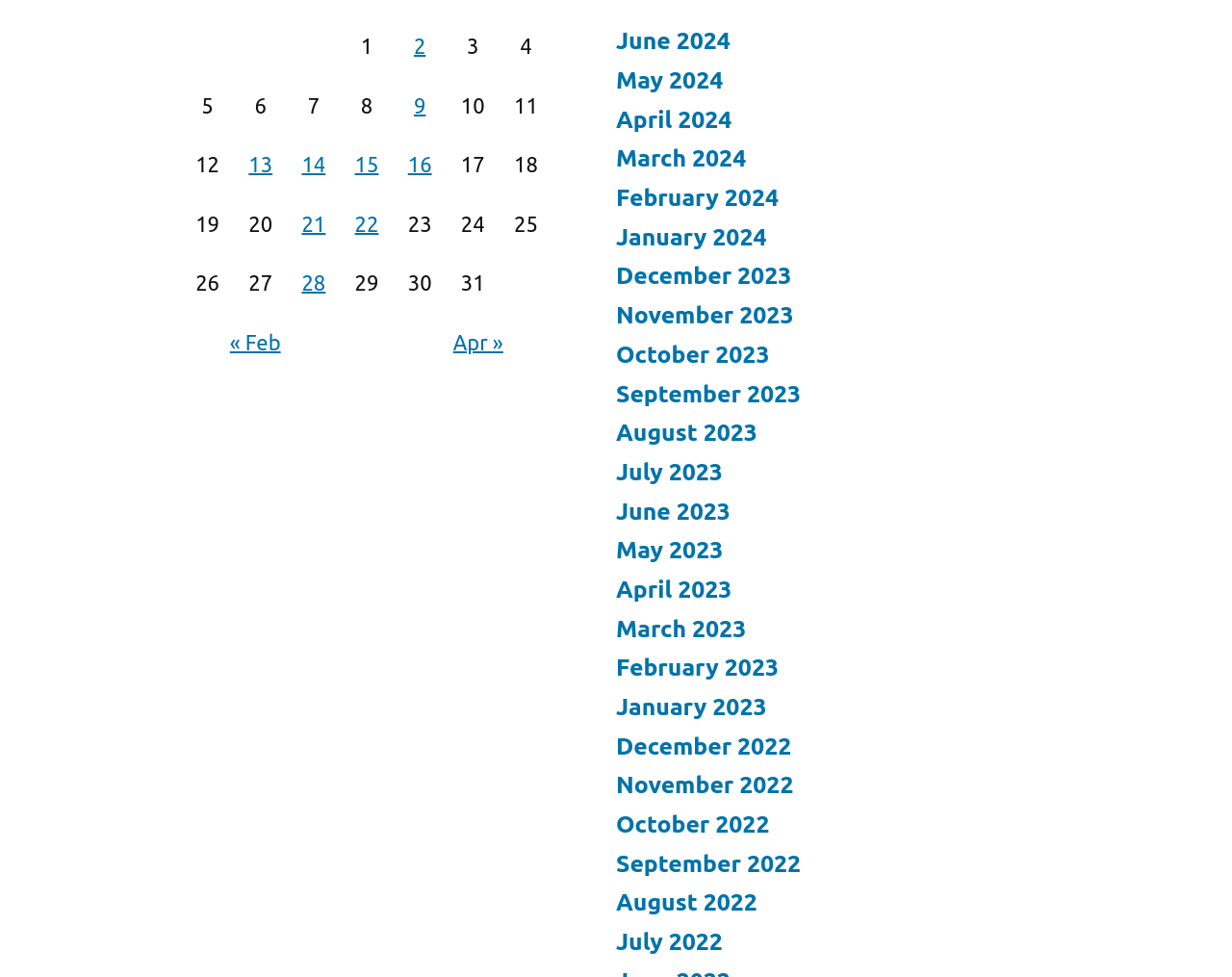Identify the coordinates of the bounding box for the element that must be clicked to accomplish the instruction: "View posts published on March 28, 2012".

[0.245, 0.277, 0.264, 0.302]